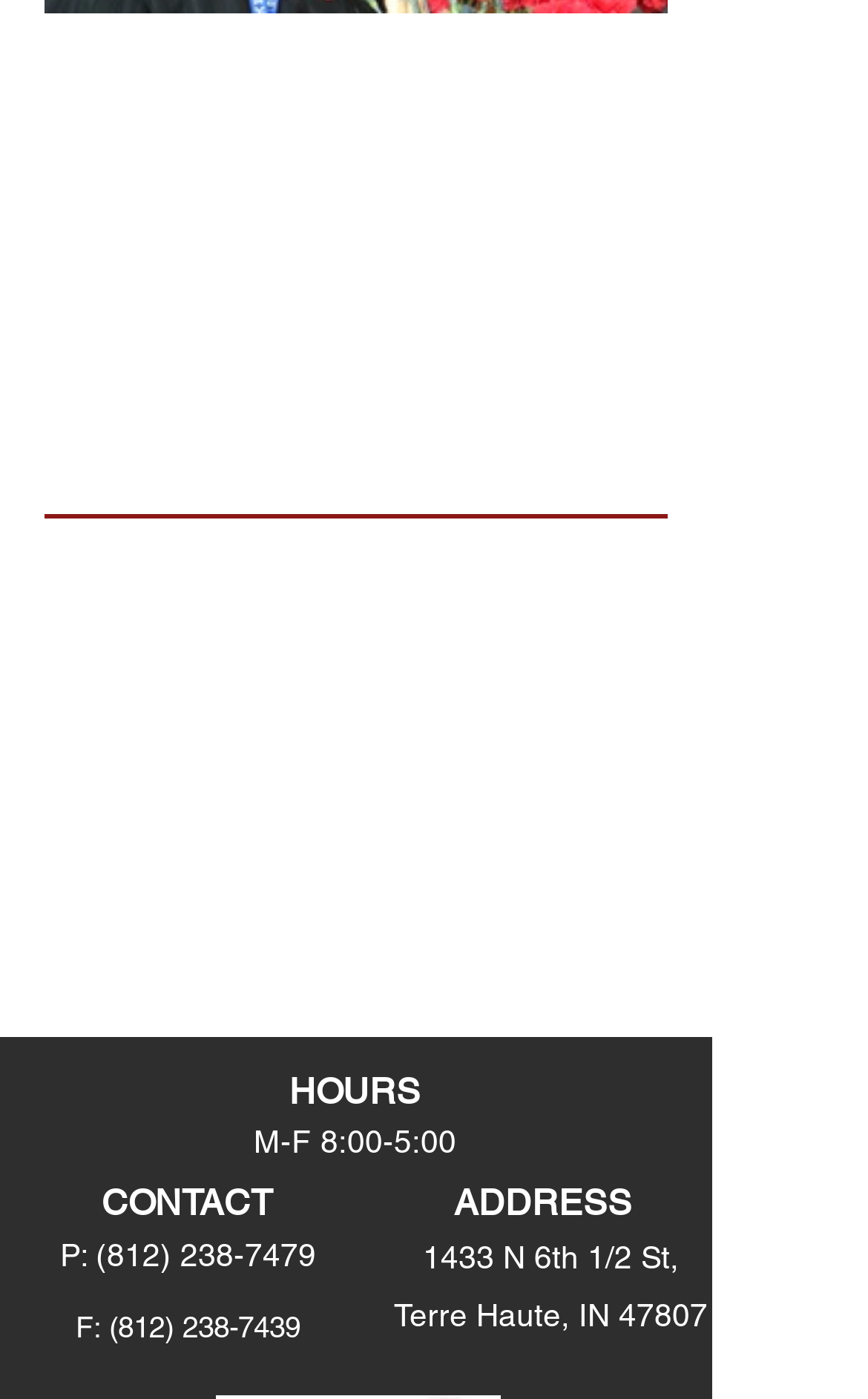Please specify the bounding box coordinates in the format (top-left x, top-left y, bottom-right x, bottom-right y), with all values as floating point numbers between 0 and 1. Identify the bounding box of the UI element described by: HRSA

[0.664, 0.529, 0.759, 0.557]